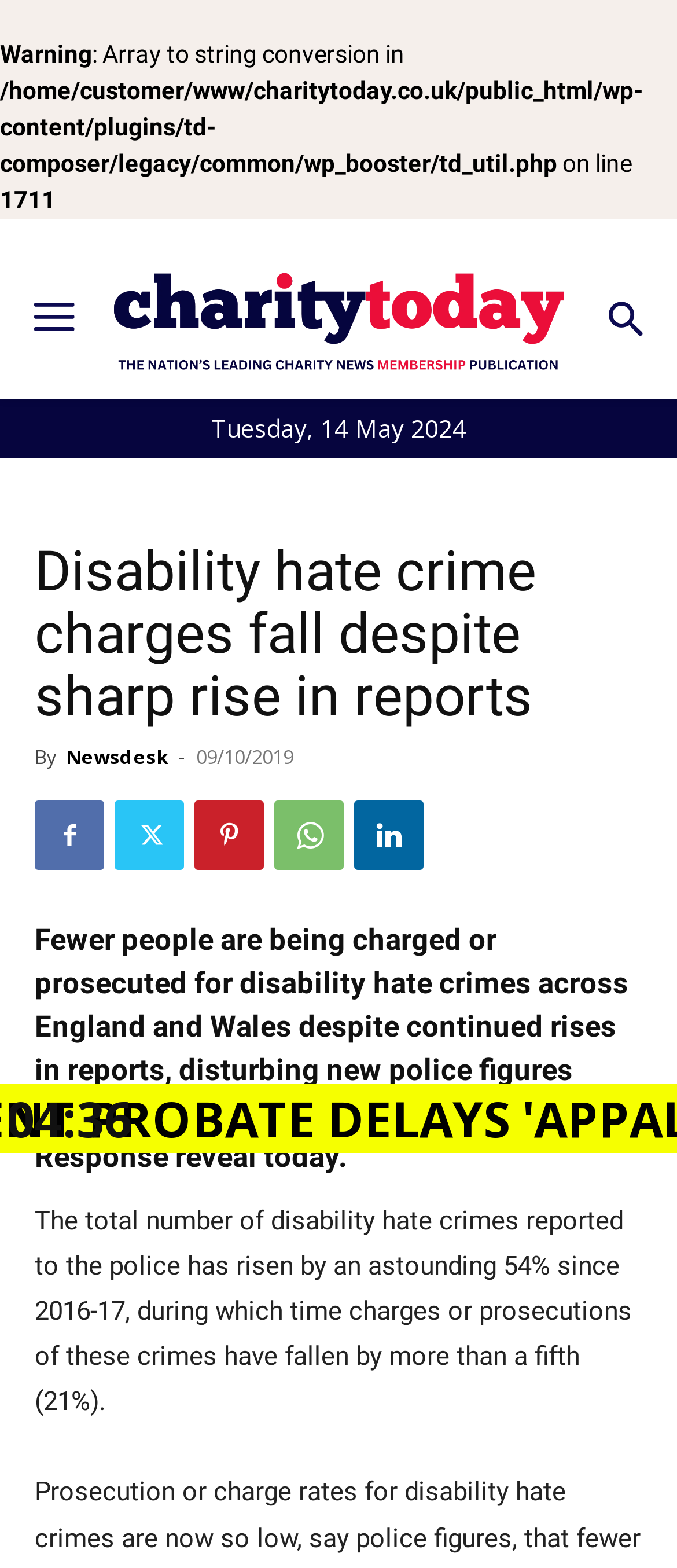What is the percentage increase in disability hate crimes reported to the police?
Please use the image to provide a one-word or short phrase answer.

54%